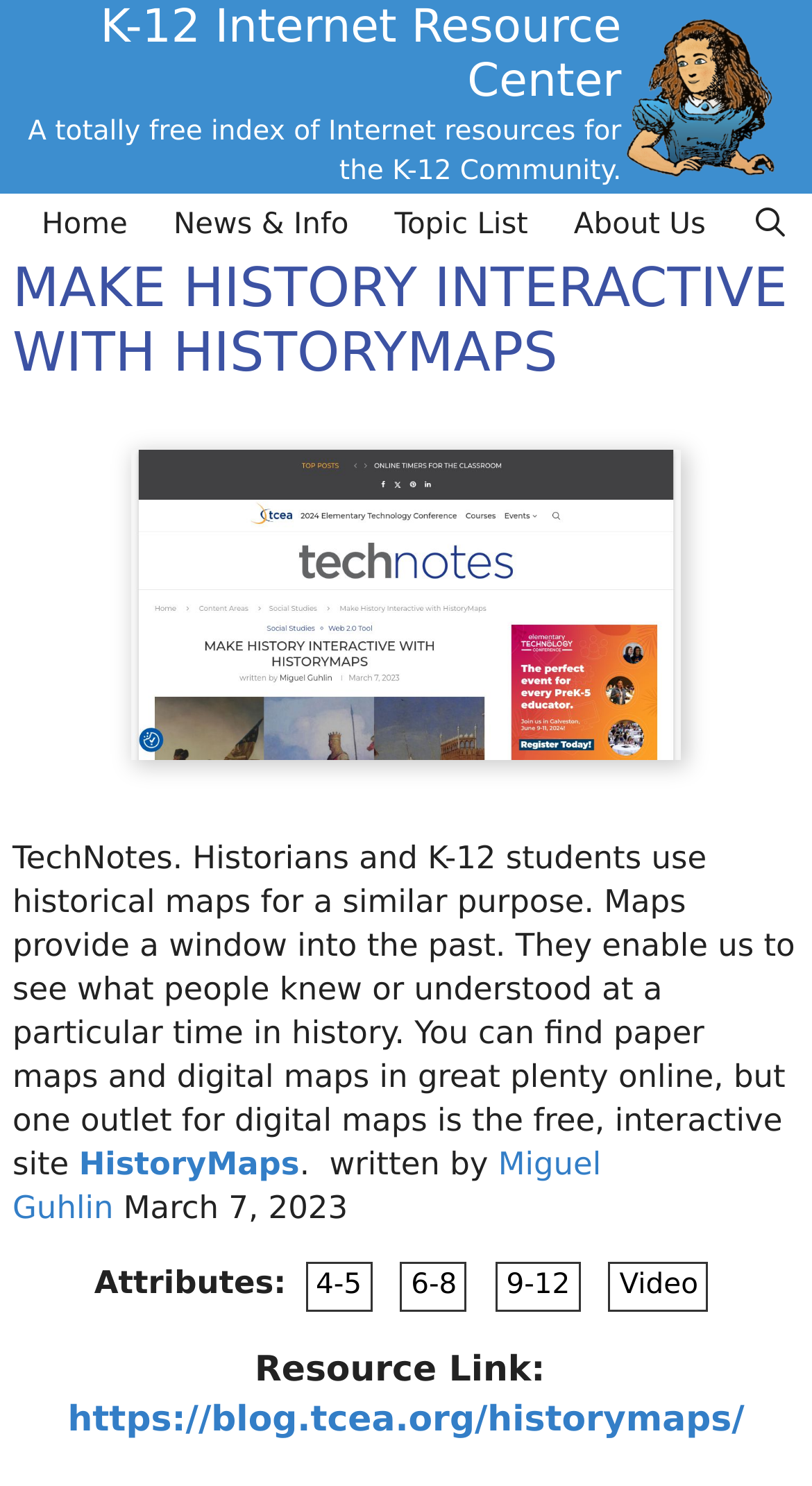With reference to the image, please provide a detailed answer to the following question: What is the URL of the resource link?

The resource link URL is mentioned in the link element with the text 'https://blog.tcea.org/historymaps/', which is located at the bottom of the webpage.